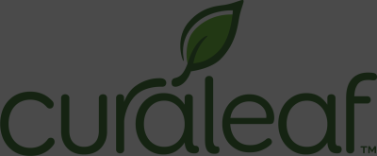Explain the image in a detailed and thorough manner.

The image displays the logo of Curaleaf, a prominent cannabis dispensary. The logo features the company name "curaleaf" in stylized green lettering, accompanied by a distinctive leaf motif that symbolizes growth and nature. Curaleaf is renowned for its commitment to providing high-quality cannabis products aimed at health and wellness. The logo reflects the brand's dedication to purity and the holistic benefits of cannabis, reinforcing its position as a leader in the cannabis industry. With a focus on safety and quality, Curaleaf emphasizes the importance of cultivating effective cannabis strains that enhance the well-being of its patients. The overall design encapsulates the company’s values and mission.